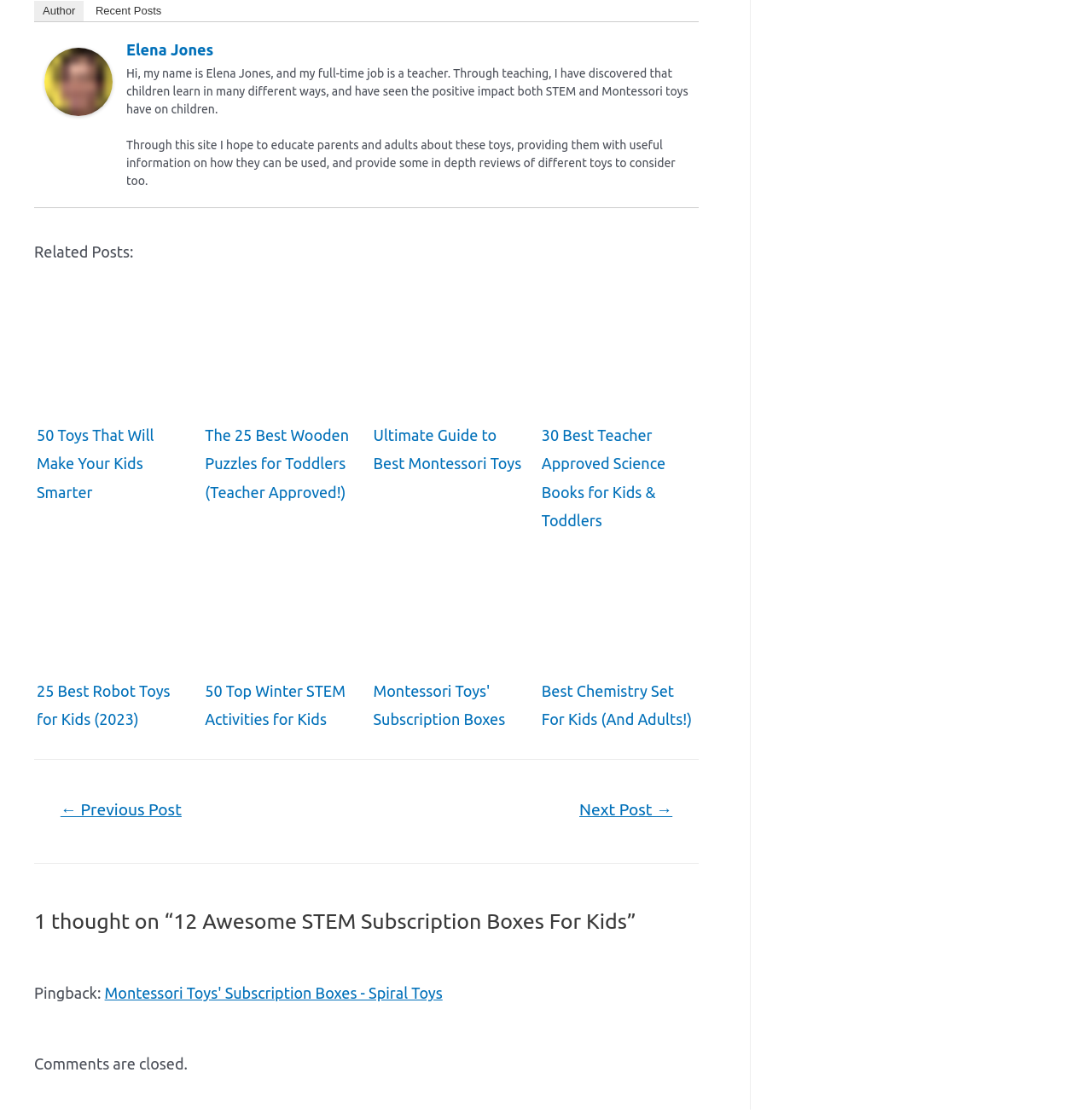Who is the author of this website?
Using the image provided, answer with just one word or phrase.

Elena Jones